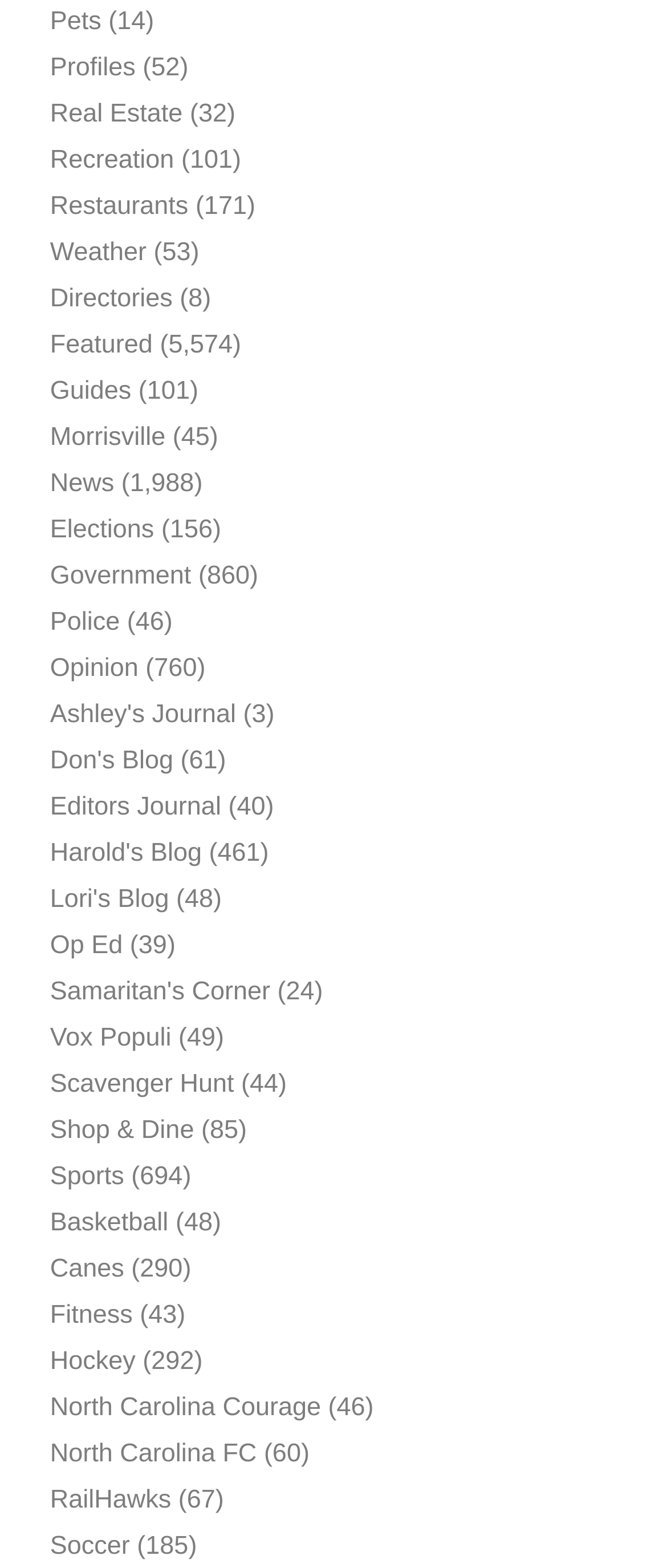Look at the image and write a detailed answer to the question: 
What type of content is featured in 'Ashley's Journal'?

Based on the link 'Ashley's Journal' and its corresponding StaticText '(3)', it can be inferred that 'Ashley's Journal' is a blog, as it is categorized alongside other blogs like 'Don's Blog', 'Editors Journal', and 'Harold's Blog'.